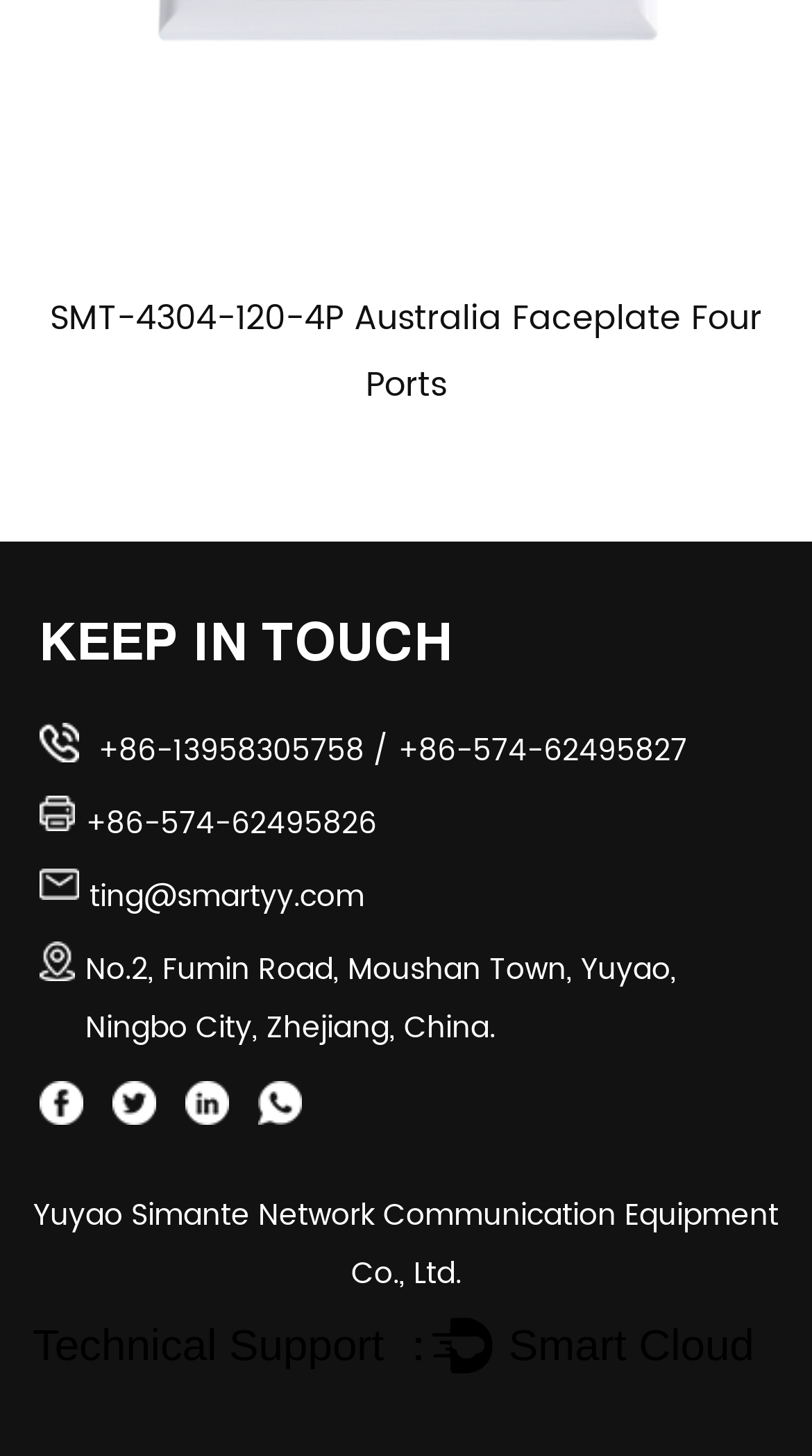Based on the image, provide a detailed response to the question:
What is the address of the company?

The address is mentioned in the static text element, which is located below the 'KEEP IN TOUCH' heading and above the description list.